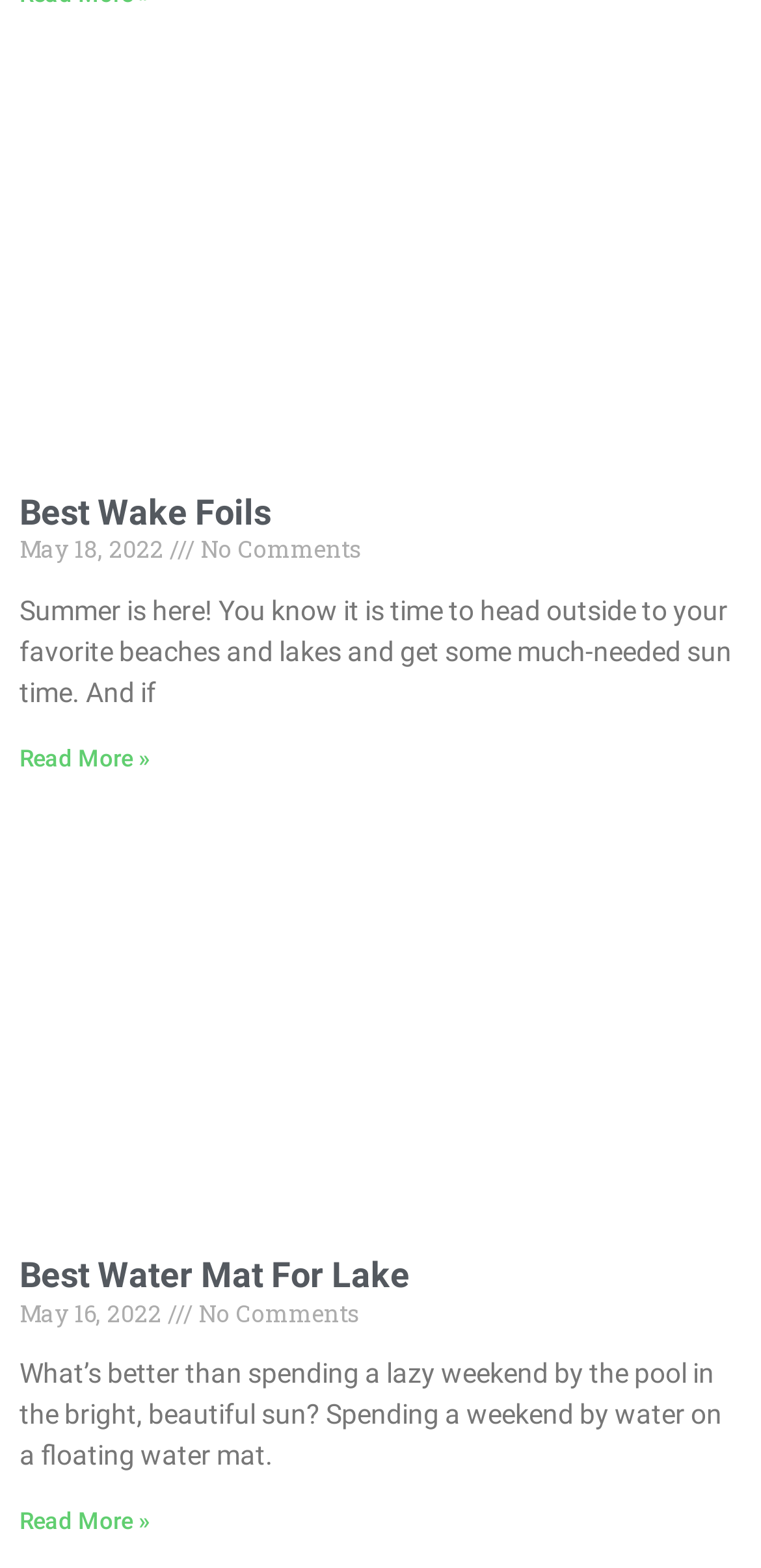Answer the question in one word or a short phrase:
How many comments are there on the second article?

No Comments